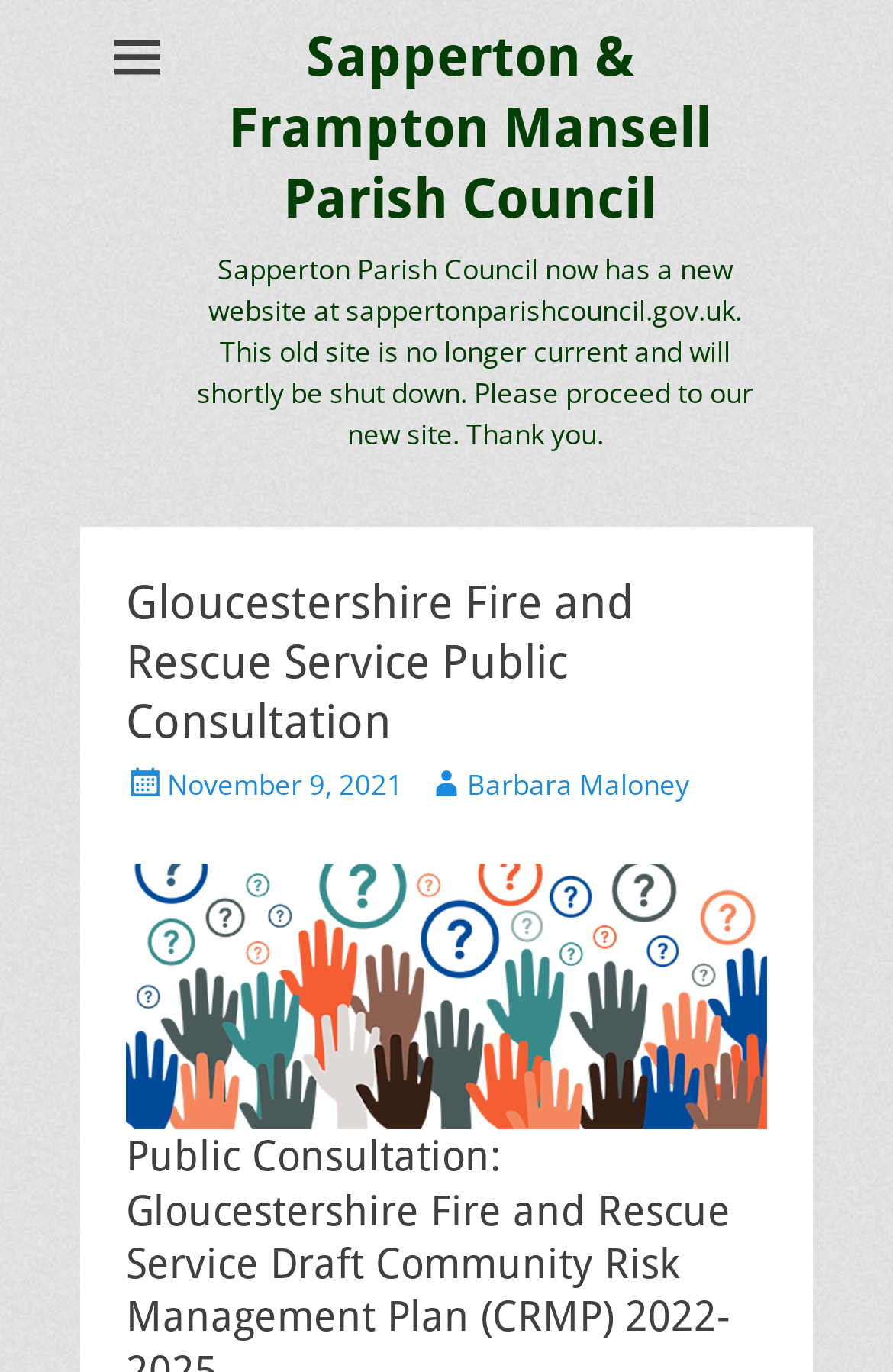What is the current status of the old parish council website?
Provide an in-depth and detailed answer to the question.

The answer can be found in the StaticText element with the text 'Sapperton Parish Council now has a new website at sappertonparishcouncil.gov.uk. This old site is no longer current and will shortly be shut down. Please proceed to our new site. Thank you.'